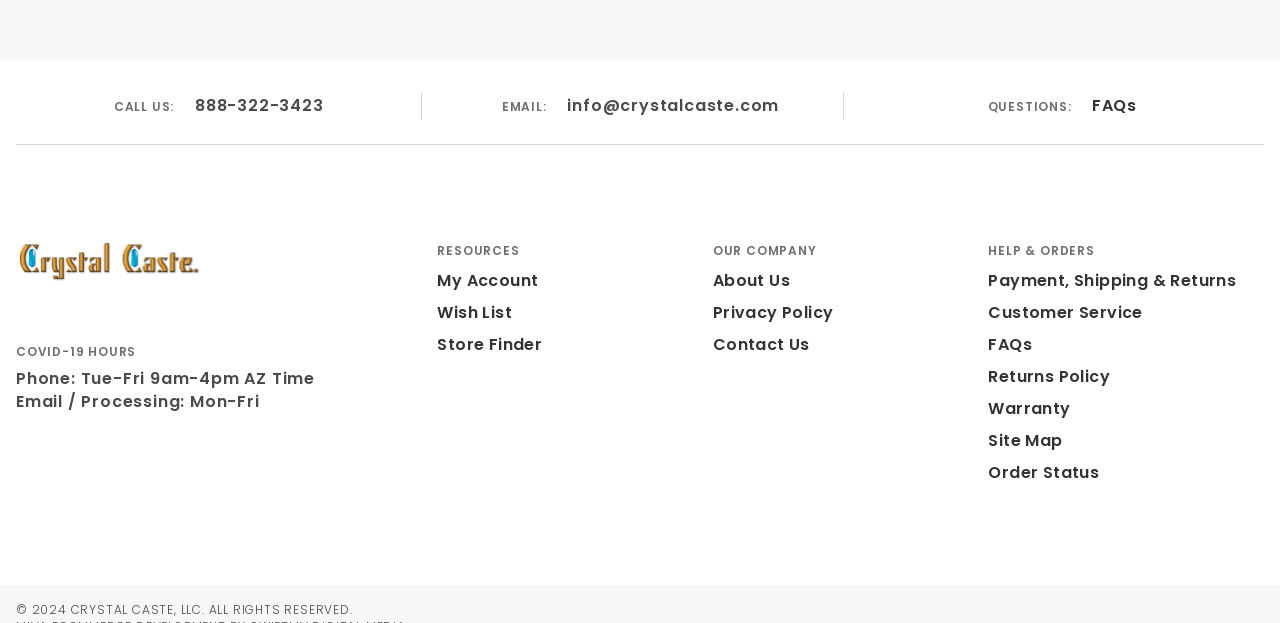Reply to the question with a brief word or phrase: What are the hours for phone support?

Tue-Fri 9am-4pm AZ Time